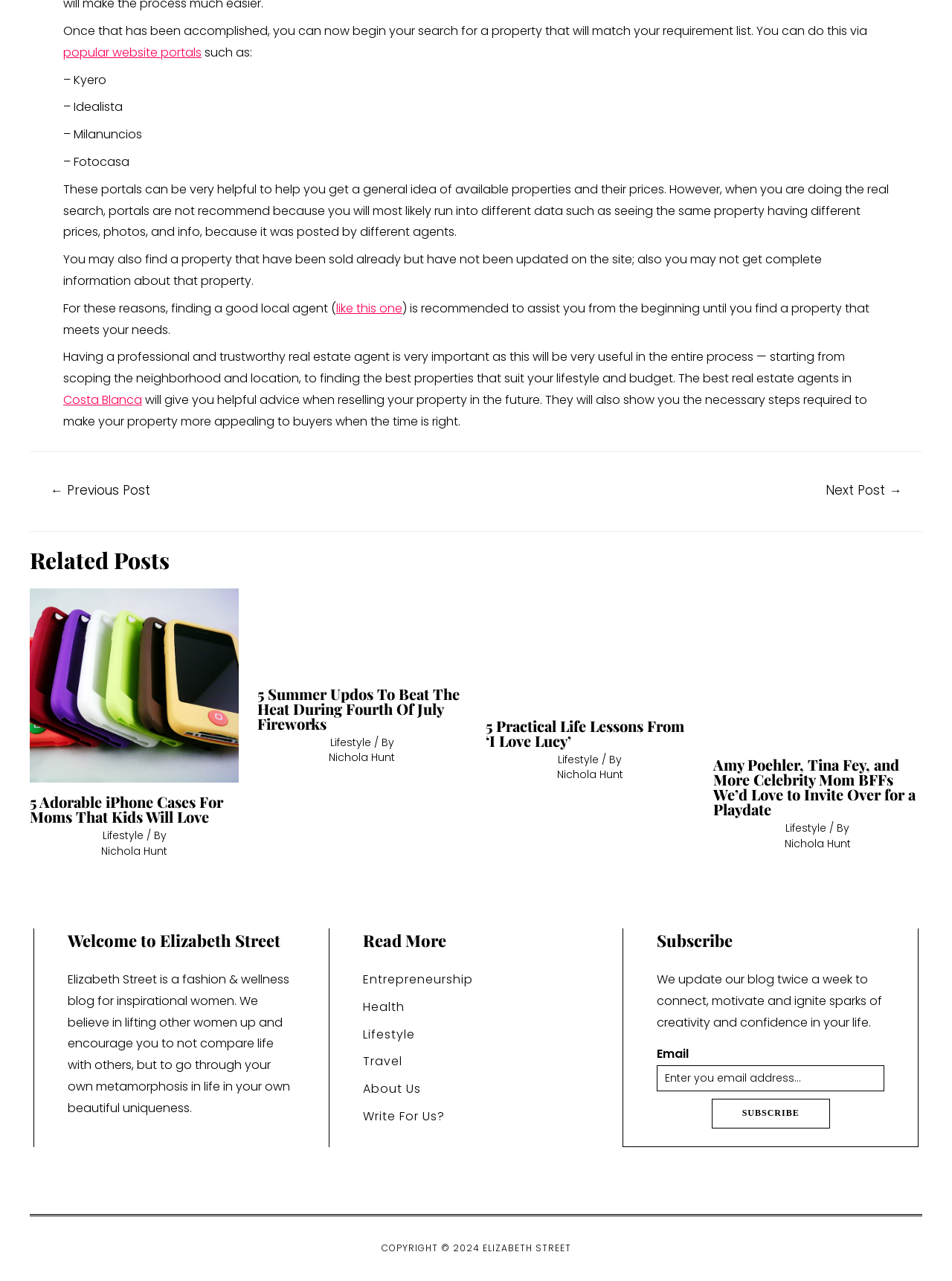Based on the image, provide a detailed response to the question:
How many related posts are shown?

The related posts section is located below the main article and contains four separate articles with images and headings, indicating that there are four related posts shown.